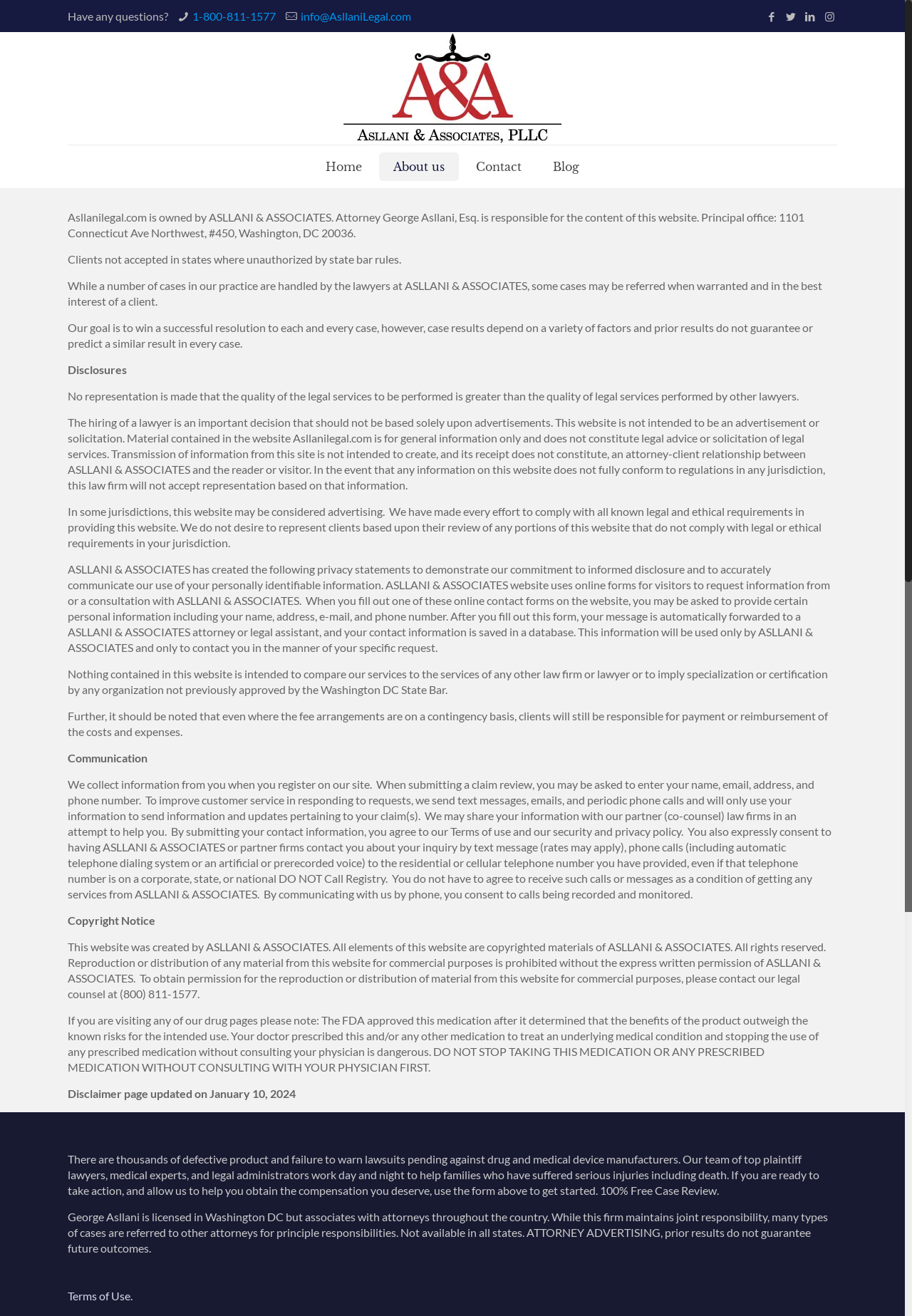Refer to the image and provide a thorough answer to this question:
What is the address of the principal office?

I found the answer by looking at the StaticText element with the content 'Principal office: 1101 Connecticut Ave Northwest, #450, Washington, DC 20036.' which provides the address of the principal office.